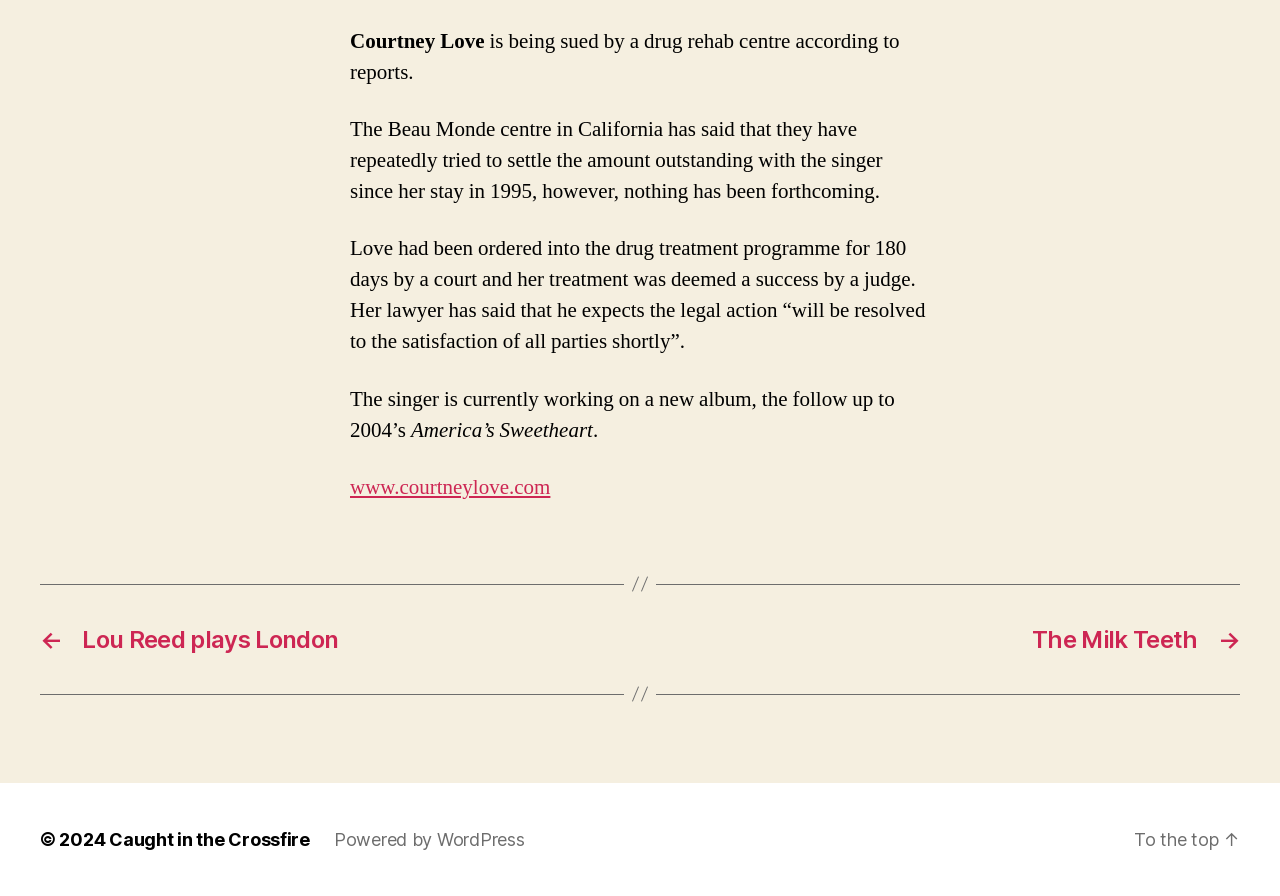Using the provided element description: "Powered by WordPress", identify the bounding box coordinates. The coordinates should be four floats between 0 and 1 in the order [left, top, right, bottom].

[0.261, 0.925, 0.41, 0.949]